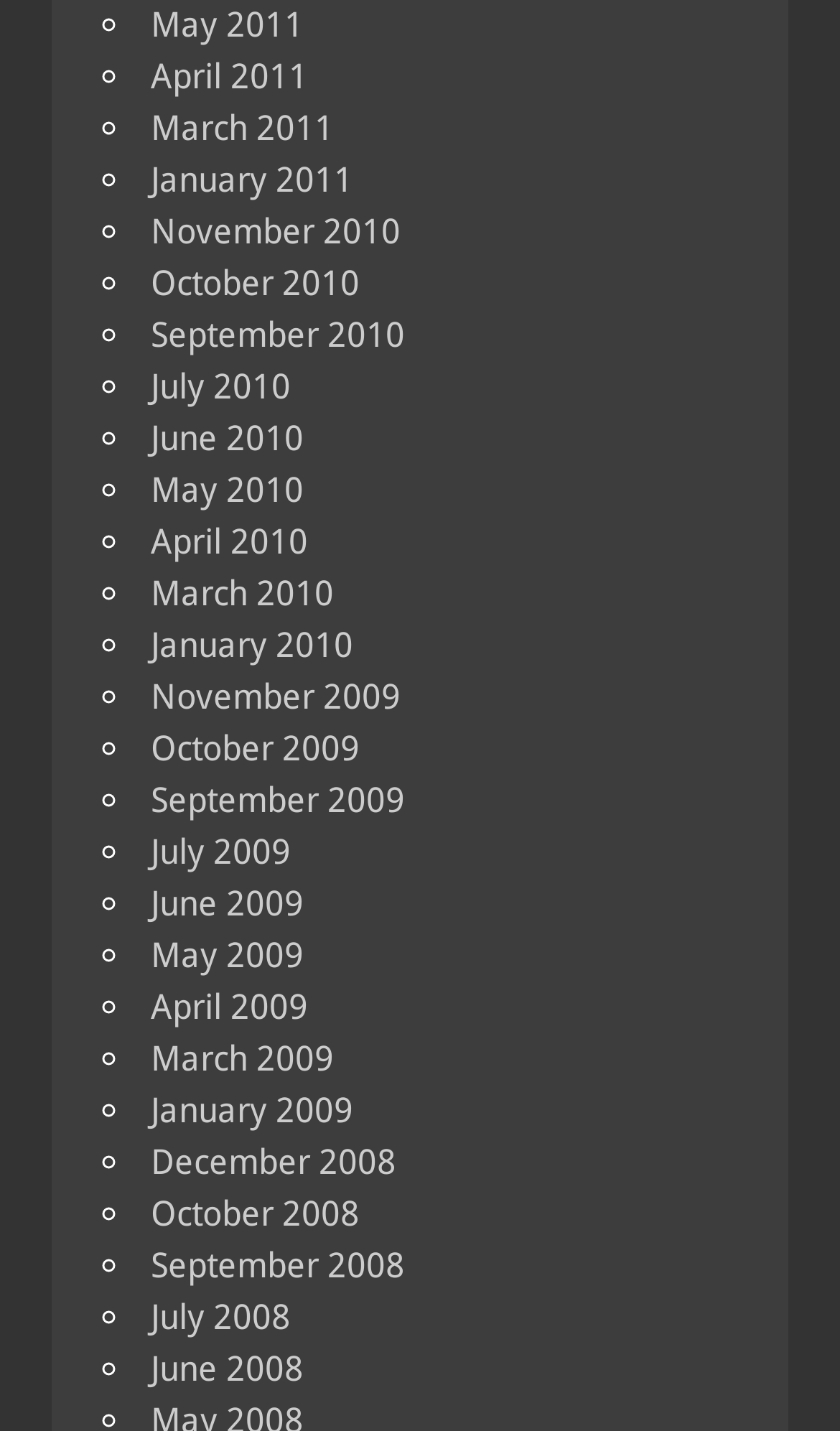Find the bounding box of the element with the following description: "April 2009". The coordinates must be four float numbers between 0 and 1, formatted as [left, top, right, bottom].

[0.179, 0.689, 0.367, 0.718]